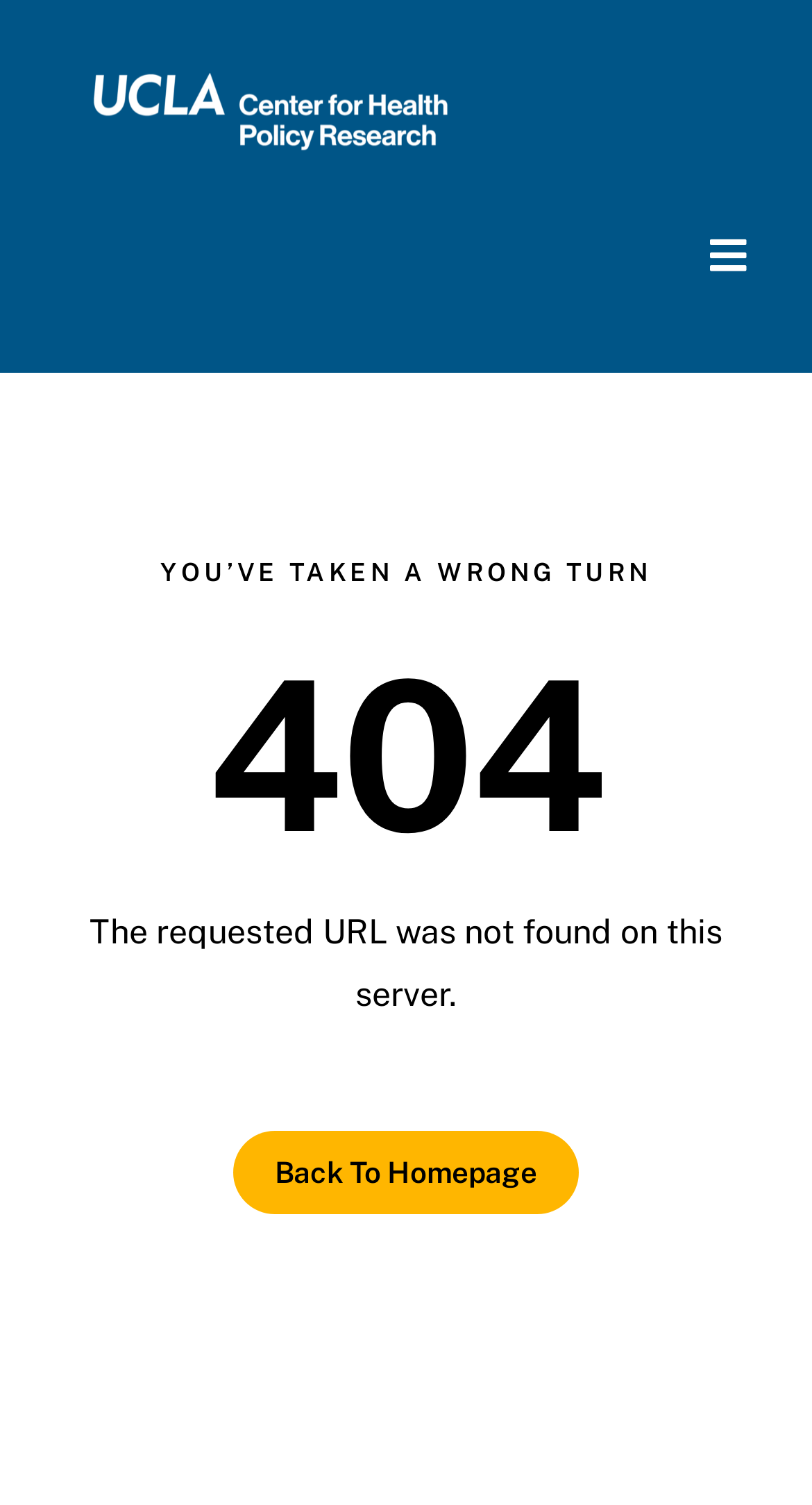Offer a detailed explanation of the webpage layout and contents.

The webpage is titled "Page not found - Health Equity Challenge". At the top left, there is a link "Uxd_Wht_HealthPolicyResearch_B" accompanied by the UCLA Center for Health Policy Research logo. Below this, a navigation menu "Handyman Main Menu" spans across the top of the page, with a toggle button on the right side. The menu contains links to "Home", "About", "Newsroom", "FAQ", and "Learn more".

In the main content area, a prominent message "YOU’VE TAKEN A WRONG TURN" is displayed. Below this, a large heading "404" is centered on the page. A paragraph of text explains that "The requested URL was not found on this server." At the bottom of the page, a link "Back To Homepage" is provided.